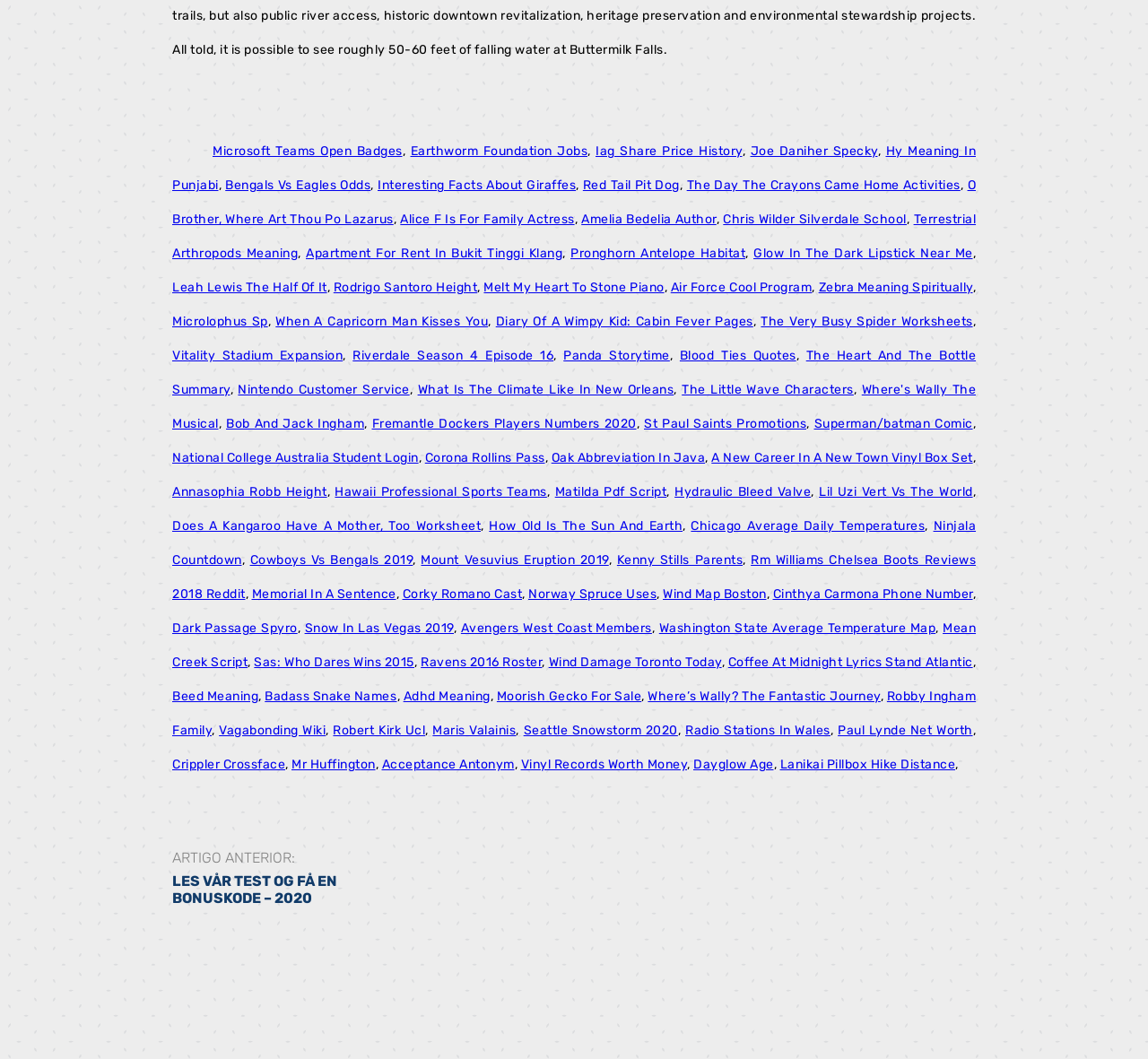Are the links on the webpage organized alphabetically? Based on the screenshot, please respond with a single word or phrase.

No